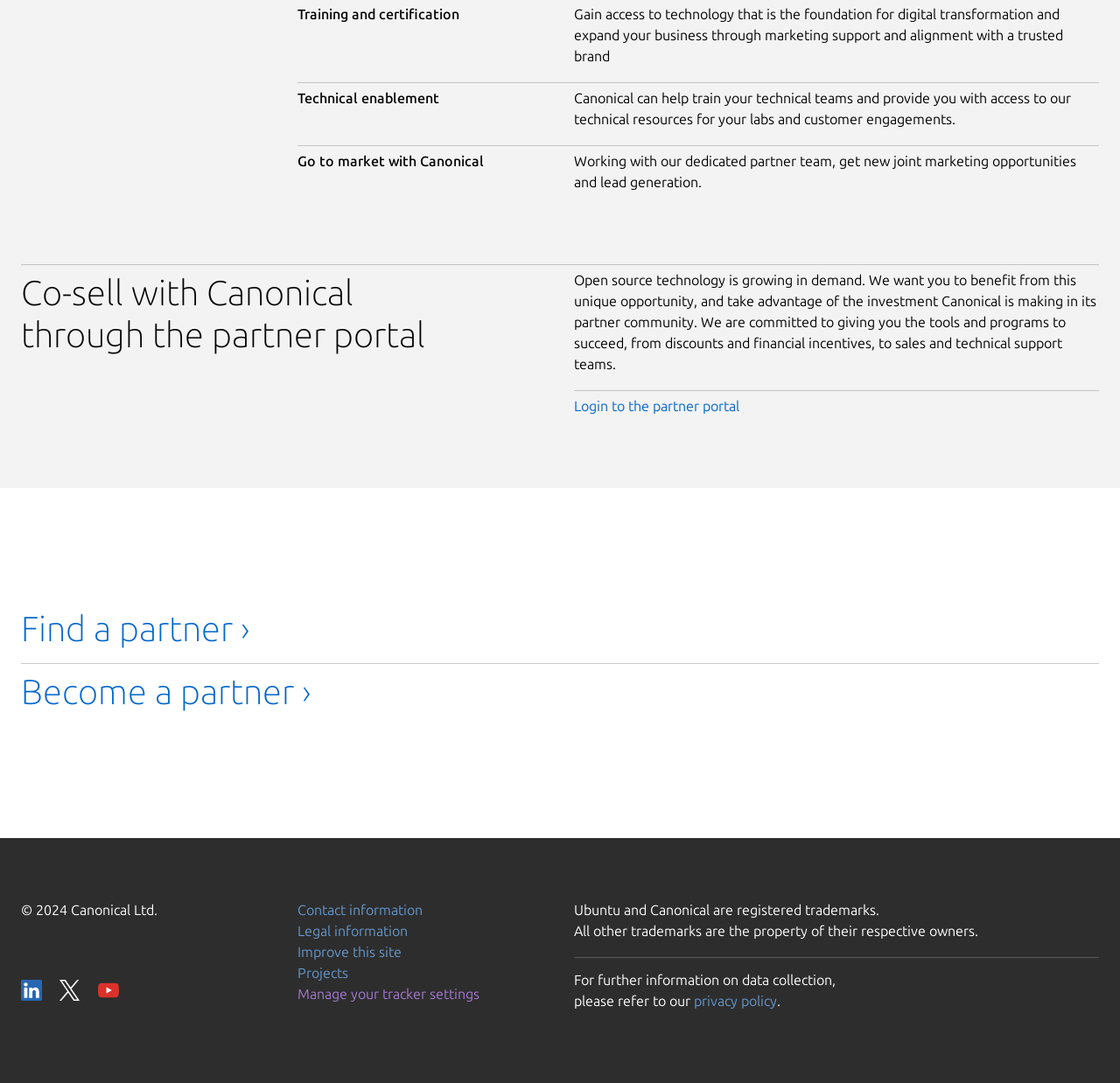What is the main purpose of Canonical's partner program?
Answer the question in a detailed and comprehensive manner.

Based on the webpage content, it can be inferred that Canonical's partner program is focused on providing technology and marketing support to help partners expand their business and undergo digital transformation.